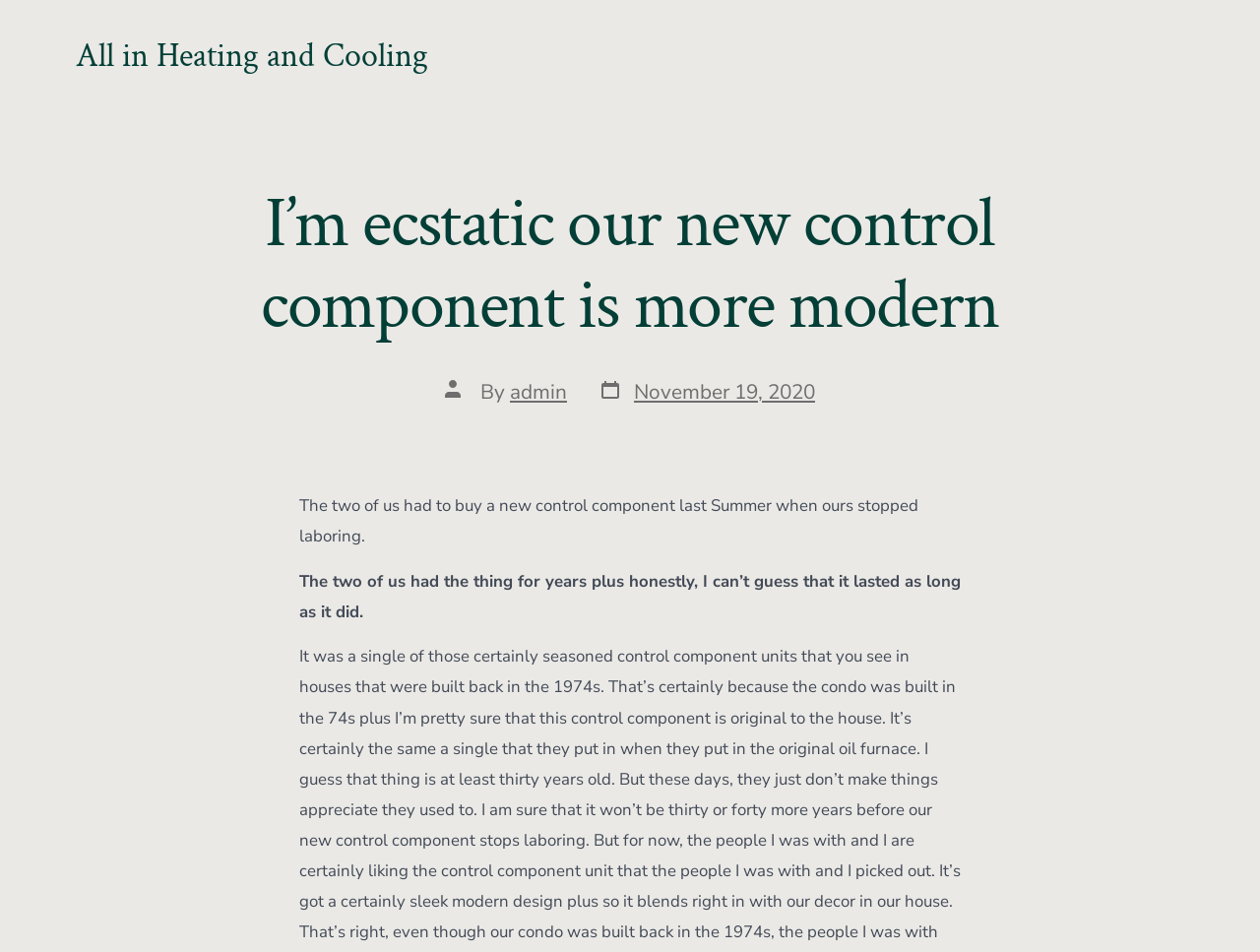Generate a comprehensive description of the contents of the webpage.

The webpage appears to be a blog post or article page. At the top, there is a header section that spans almost the entire width of the page, containing the title "I’m ecstatic our new control component is more modern" in a large font size. Below the title, there is a section with the author's information, including a small image, the text "Post author", and a link to the author's profile labeled "admin". Next to the author's information, there is a link showing the post date, "November 19, 2020", accompanied by a small image.

The main content of the article starts below the header section, with two paragraphs of text. The first paragraph begins with the sentence "The two of us had to buy a new control component last Summer when ours stopped laboring." The second paragraph starts with the sentence "The two of us had the thing for years plus honestly, I can’t guess that it lasted as long as it did." Both paragraphs are positioned in the middle of the page, with a moderate font size.

At the very top of the page, there is a link to the website's homepage, labeled "All in Heating and Cooling", which is positioned near the top-left corner of the page.